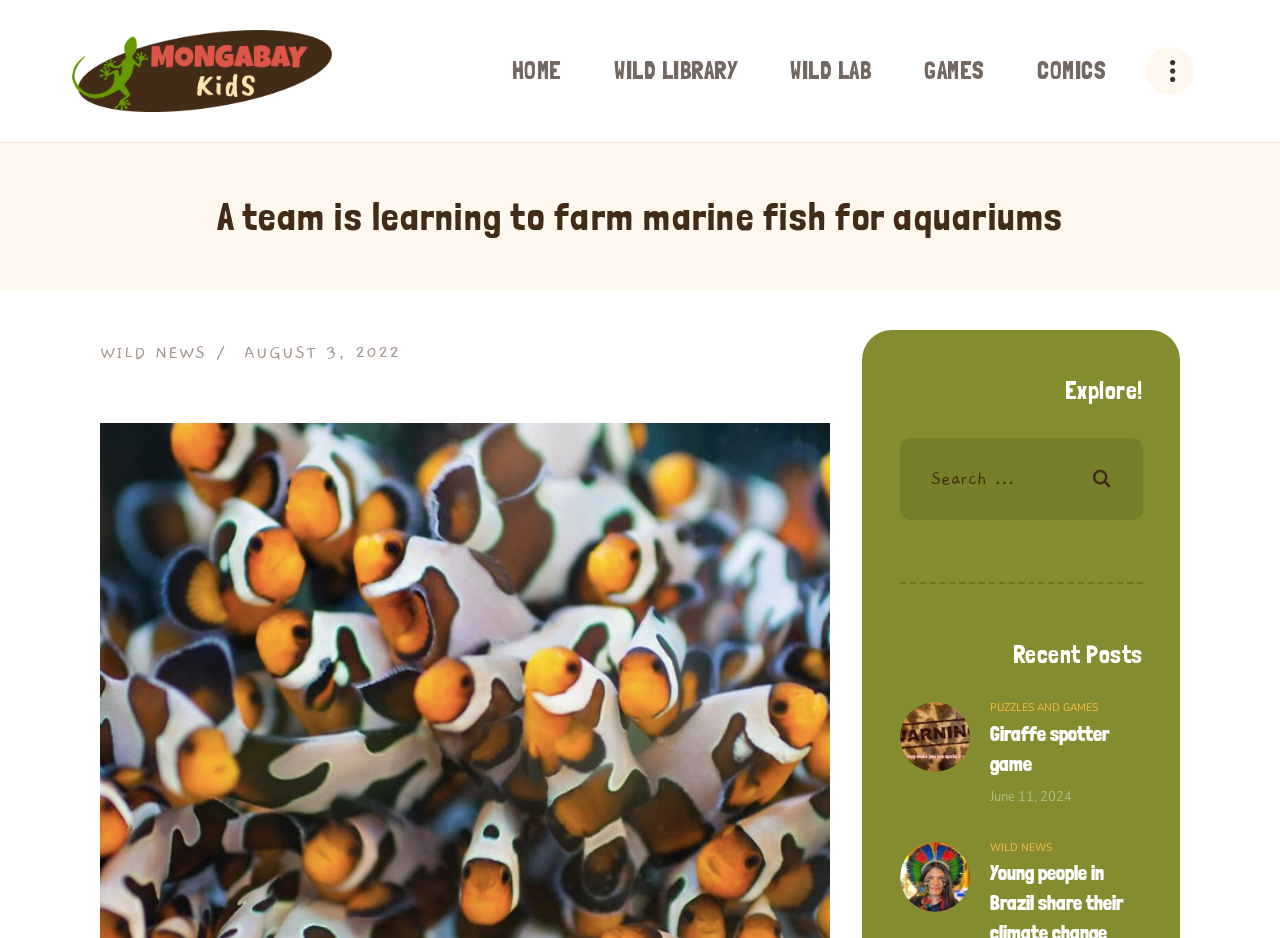Provide a single word or phrase to answer the given question: 
What is the date of the article 'Young people in Brazil share their climate change stories'?

June 11, 2024